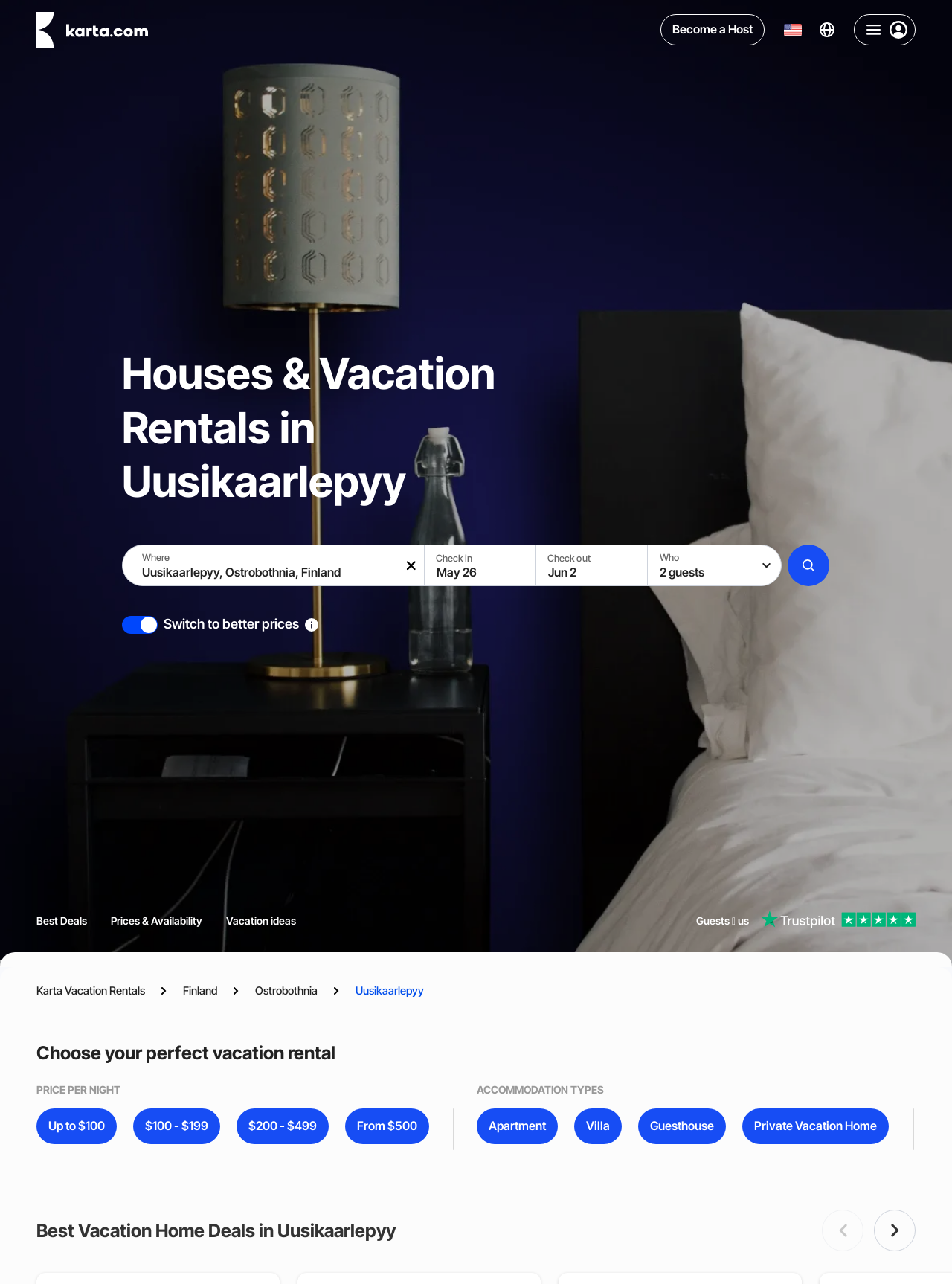Locate the bounding box coordinates of the clickable element to fulfill the following instruction: "Search for vacation rentals in Uusikaarlepyy". Provide the coordinates as four float numbers between 0 and 1 in the format [left, top, right, bottom].

[0.149, 0.424, 0.428, 0.456]